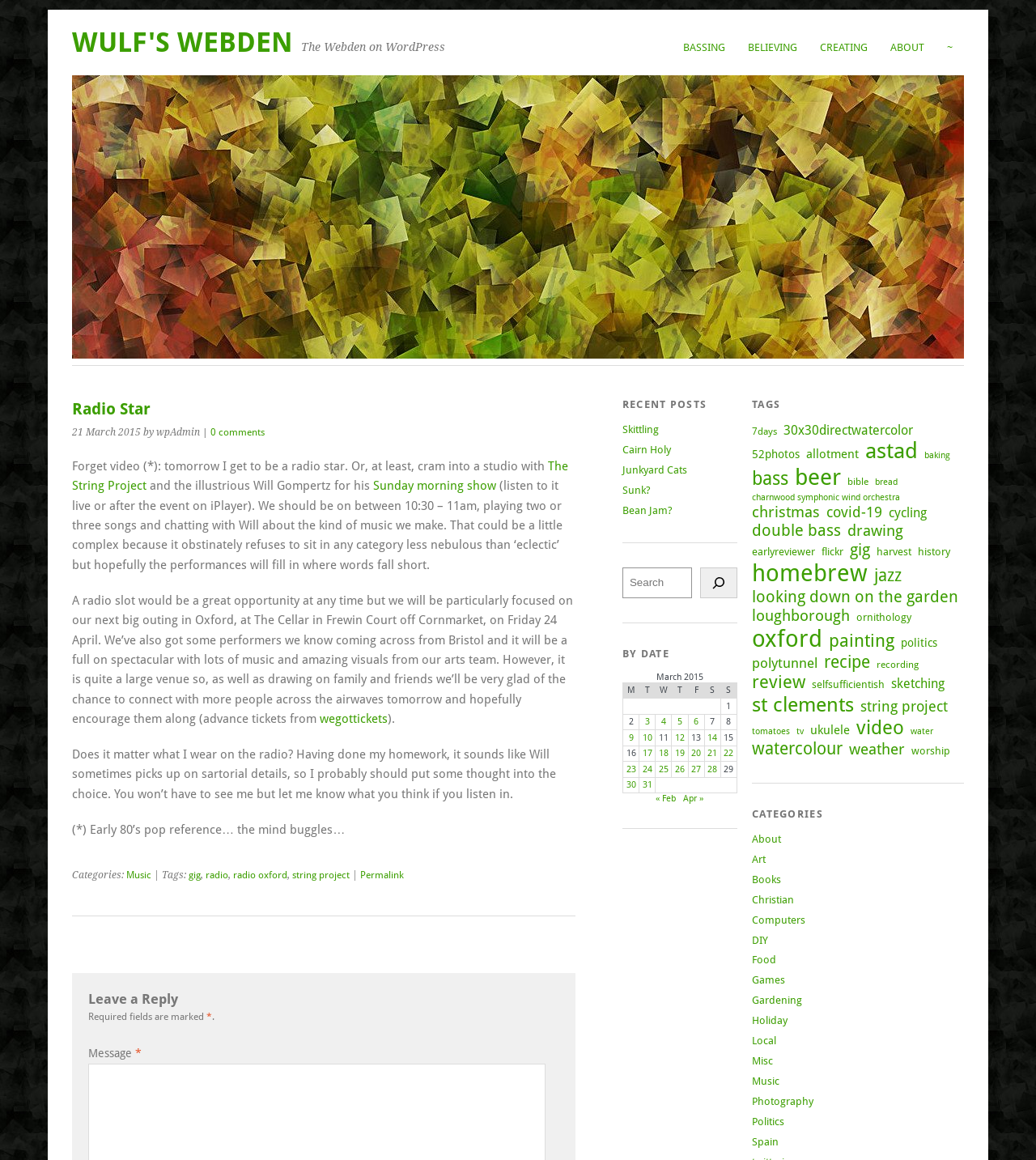Specify the bounding box coordinates of the area to click in order to execute this command: 'Click on the 'BASSING' link'. The coordinates should consist of four float numbers ranging from 0 to 1, and should be formatted as [left, top, right, bottom].

[0.648, 0.029, 0.711, 0.052]